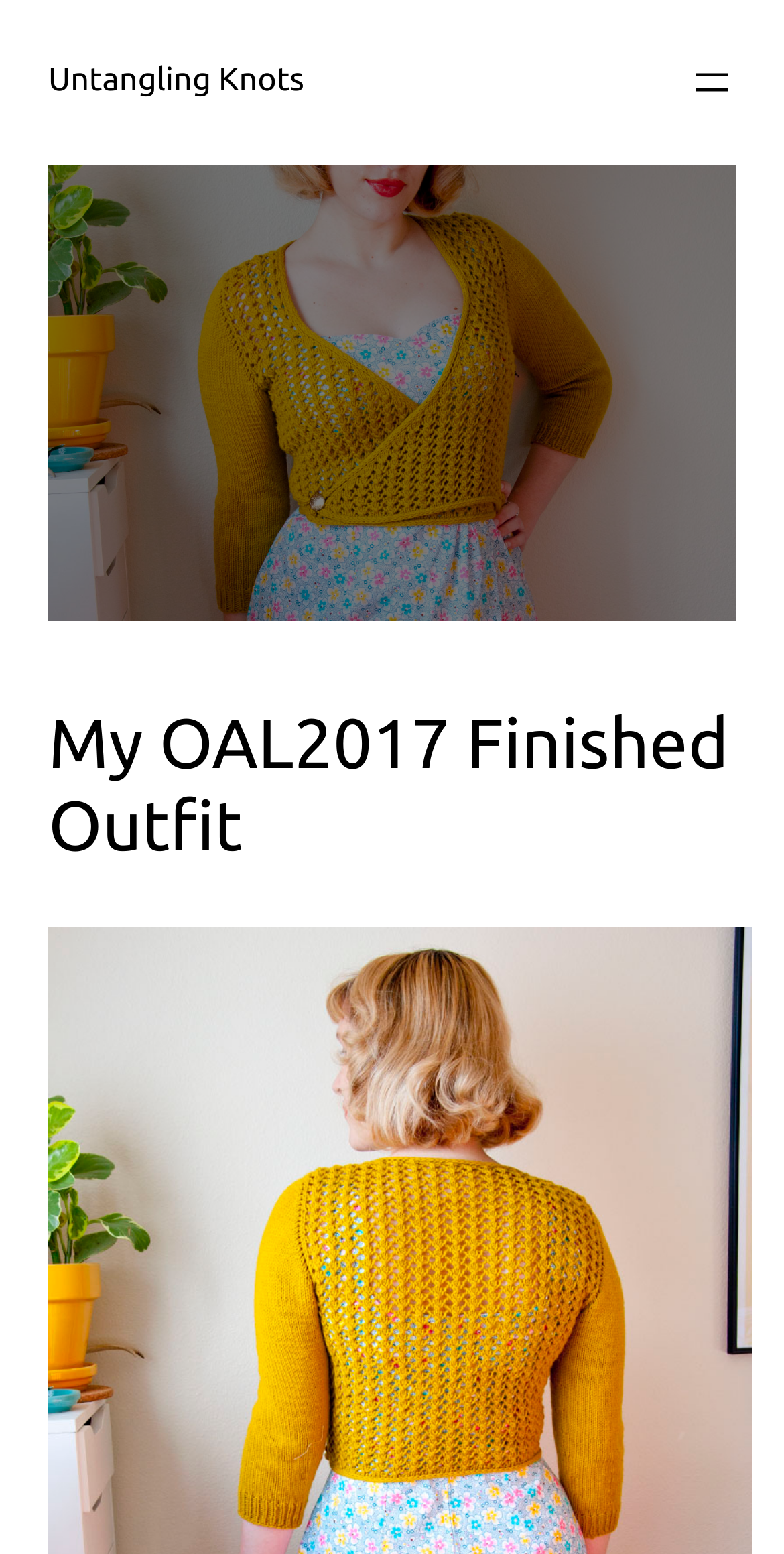Identify and provide the text content of the webpage's primary headline.

My OAL2017 Finished Outfit